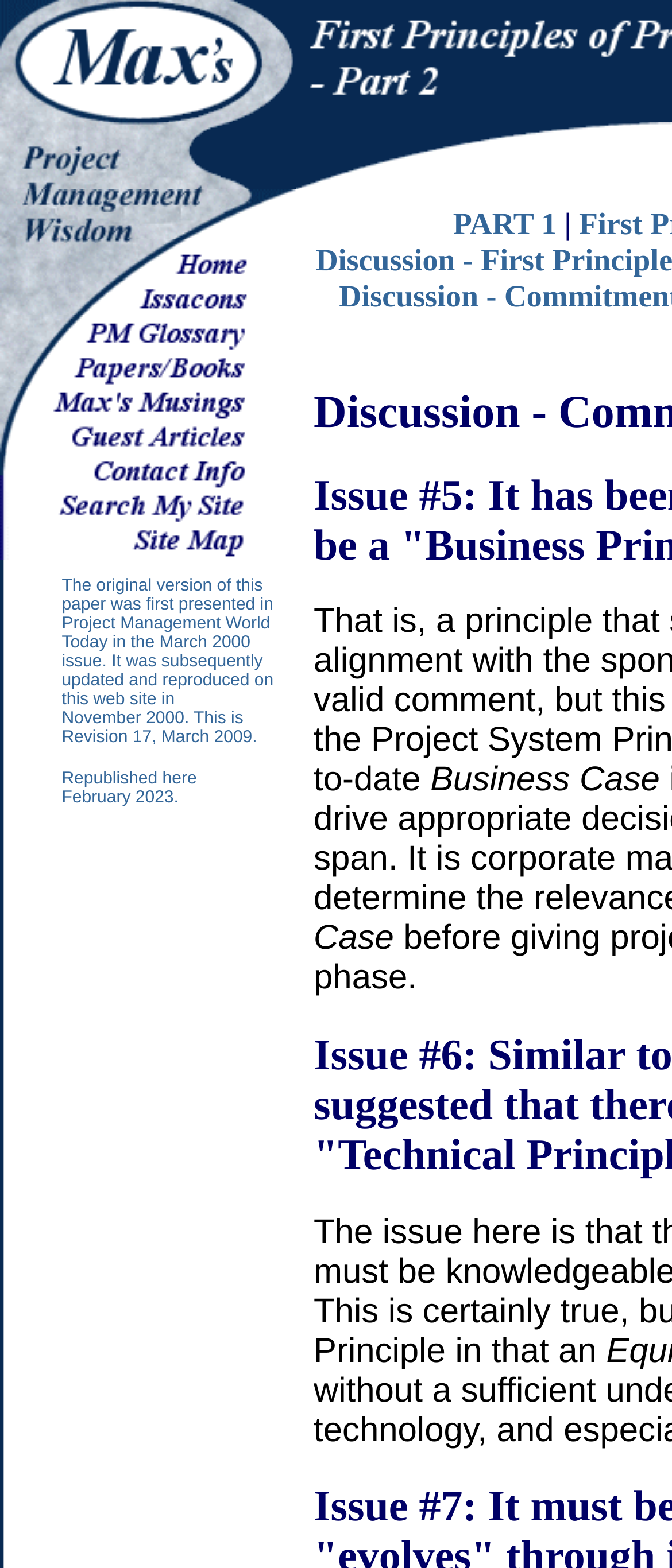What is the topic of the original paper?
Relying on the image, give a concise answer in one word or a brief phrase.

Project Management